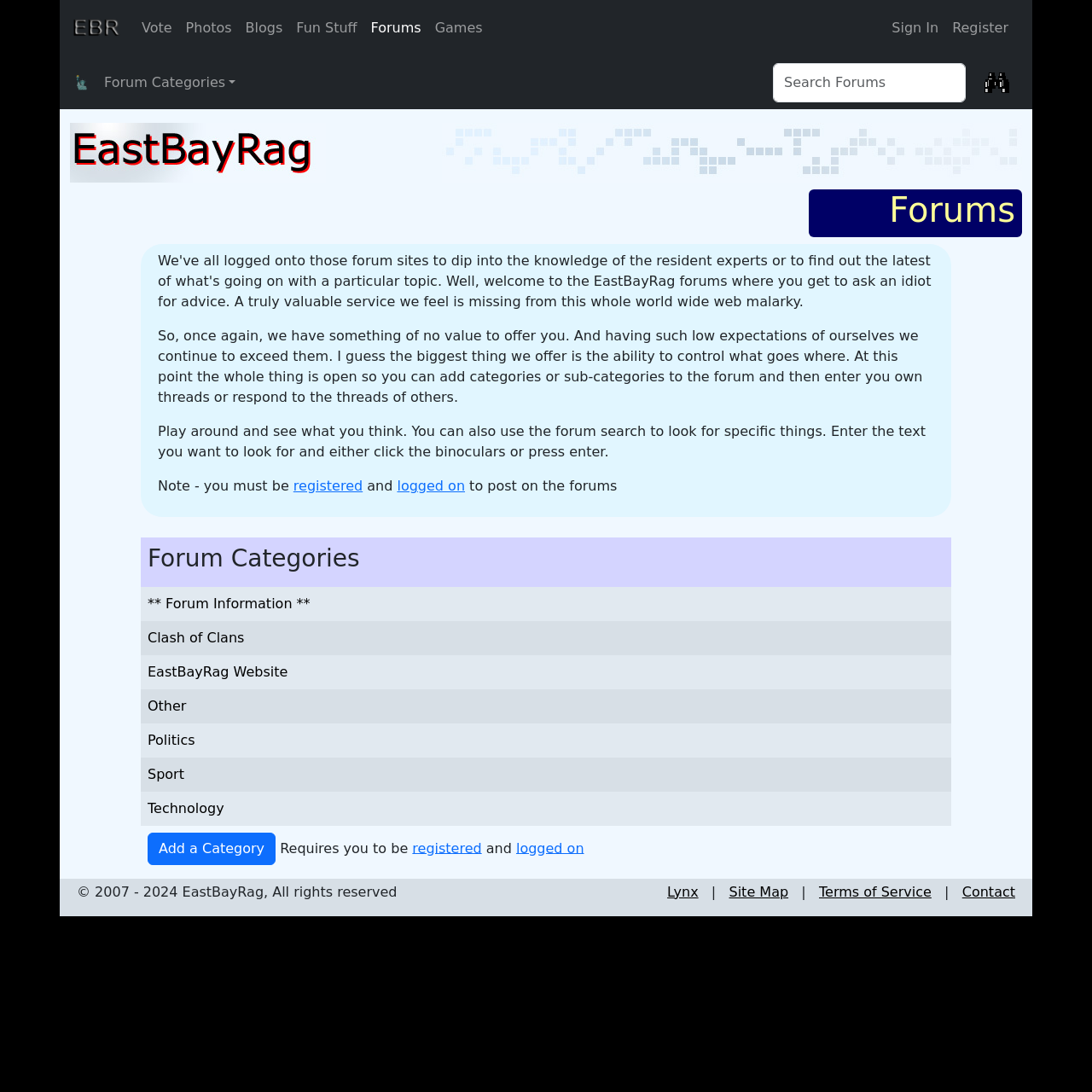What is the name of the website?
Answer the question using a single word or phrase, according to the image.

EastBayRag